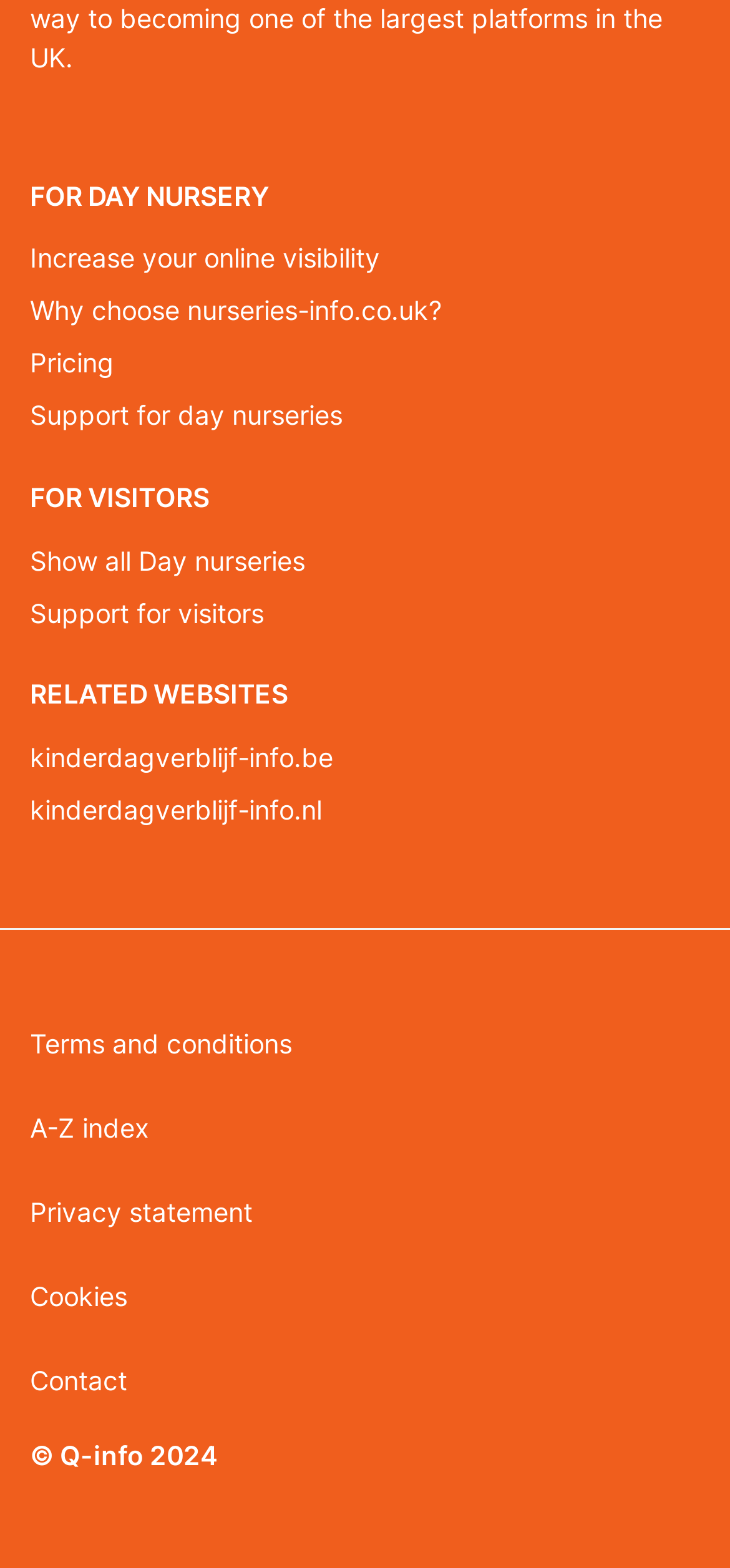How many related websites are listed?
Could you answer the question with a detailed and thorough explanation?

Under the 'RELATED WEBSITES' heading, there are two links provided: kinderdagverblijf-info.be and kinderdagverblijf-info.nl, indicating that there are two related websites.